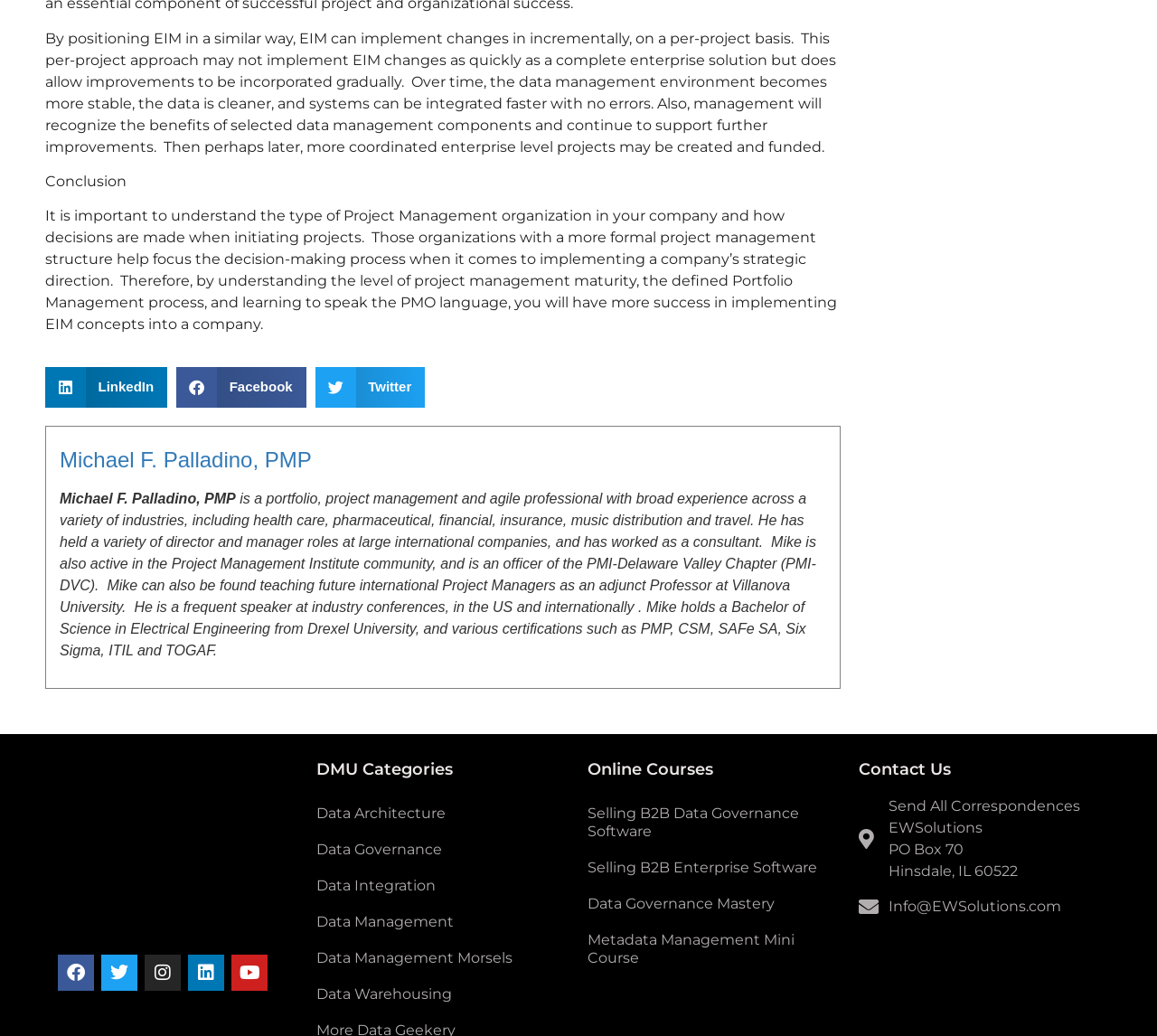Please provide a detailed answer to the question below based on the screenshot: 
What is the topic of the online course 'Data Governance Mastery'?

Based on the webpage, the online course 'Data Governance Mastery' is related to the topic of data governance, which is a category listed under 'DMU Categories' and is also mentioned in the course title.